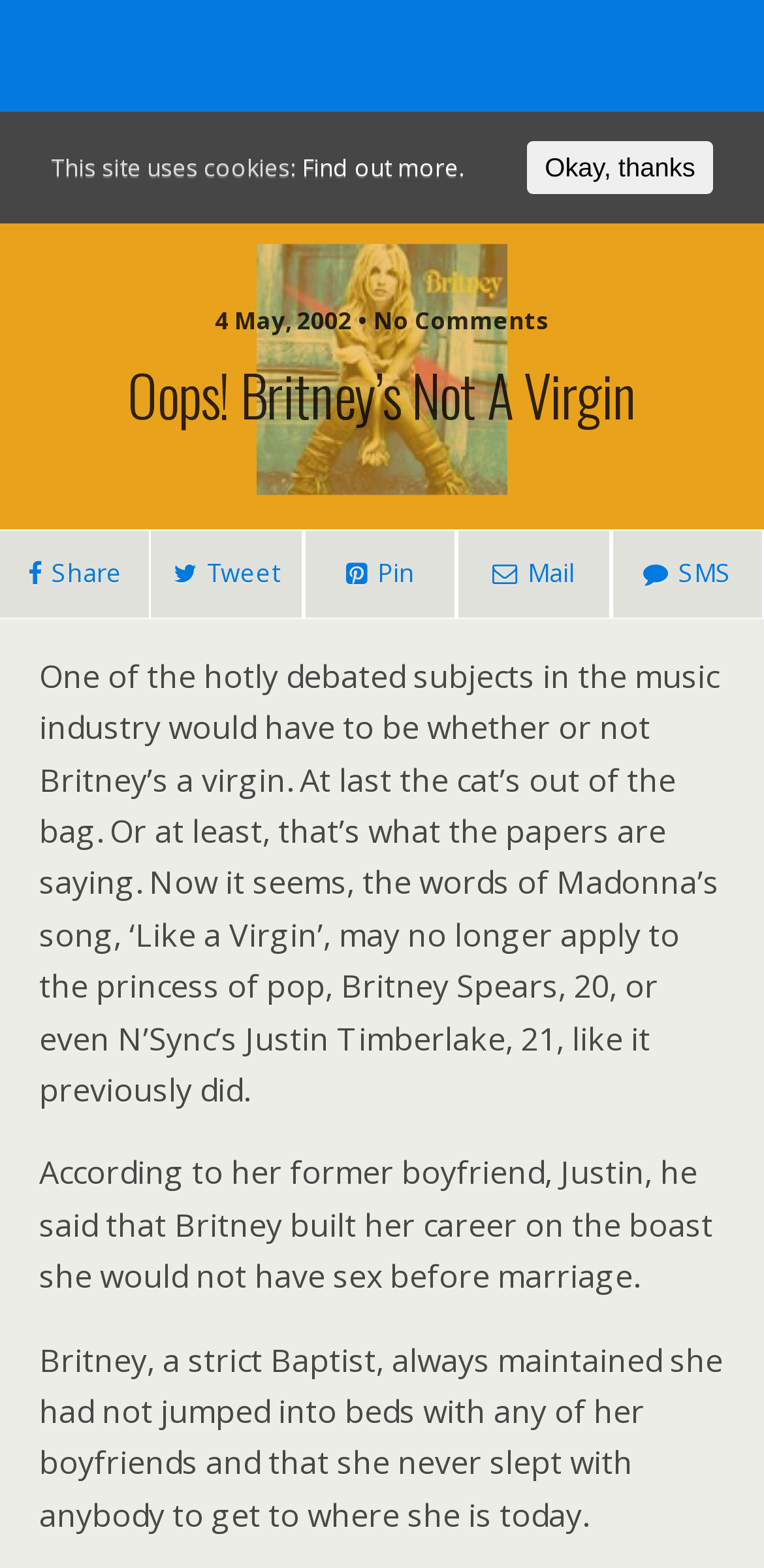Locate the bounding box coordinates of the element that needs to be clicked to carry out the instruction: "Click the tweet button". The coordinates should be given as four float numbers ranging from 0 to 1, i.e., [left, top, right, bottom].

[0.196, 0.338, 0.397, 0.395]